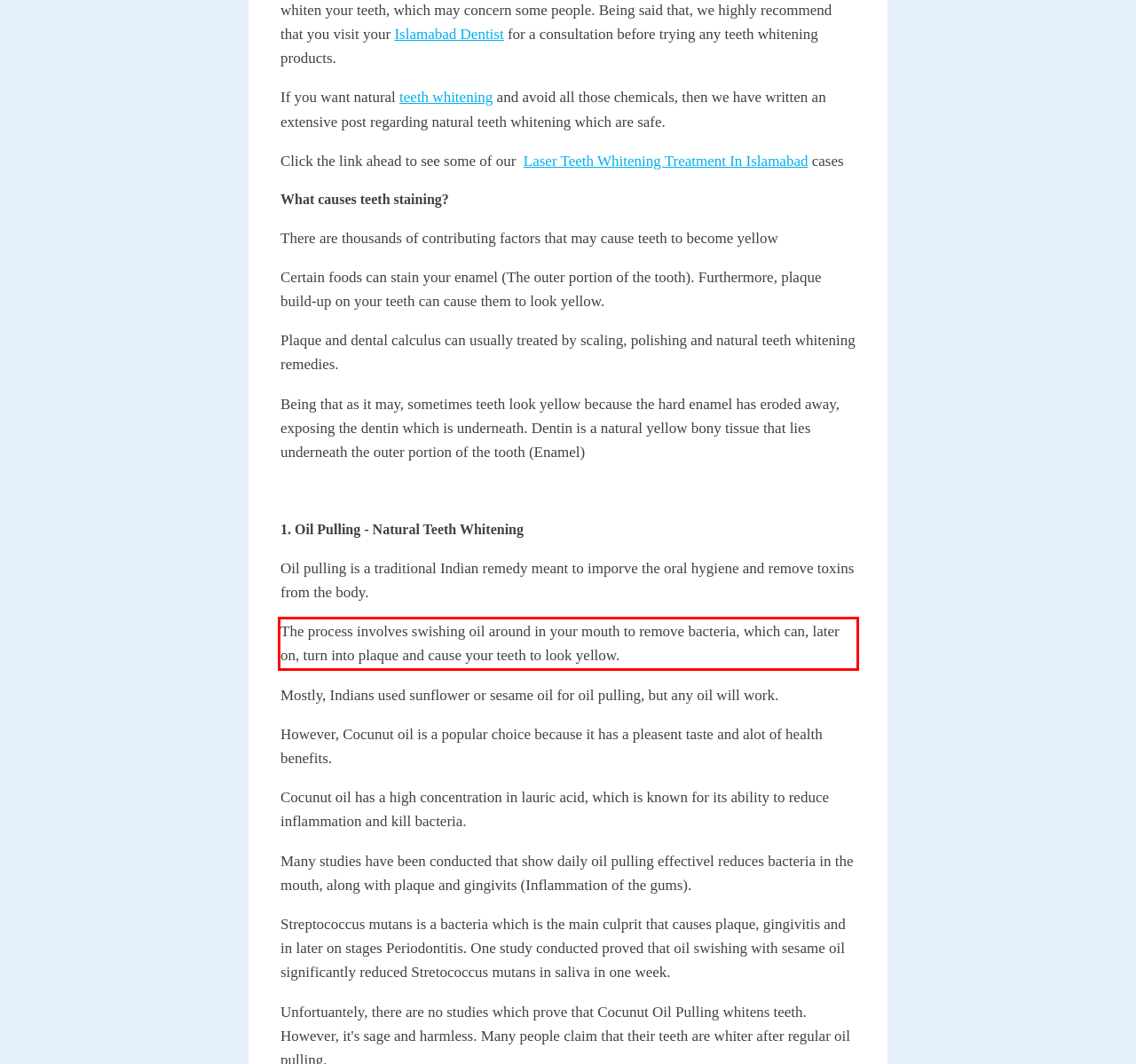You are looking at a screenshot of a webpage with a red rectangle bounding box. Use OCR to identify and extract the text content found inside this red bounding box.

The process involves swishing oil around in your mouth to remove bacteria, which can, later on, turn into plaque and cause your teeth to look yellow.